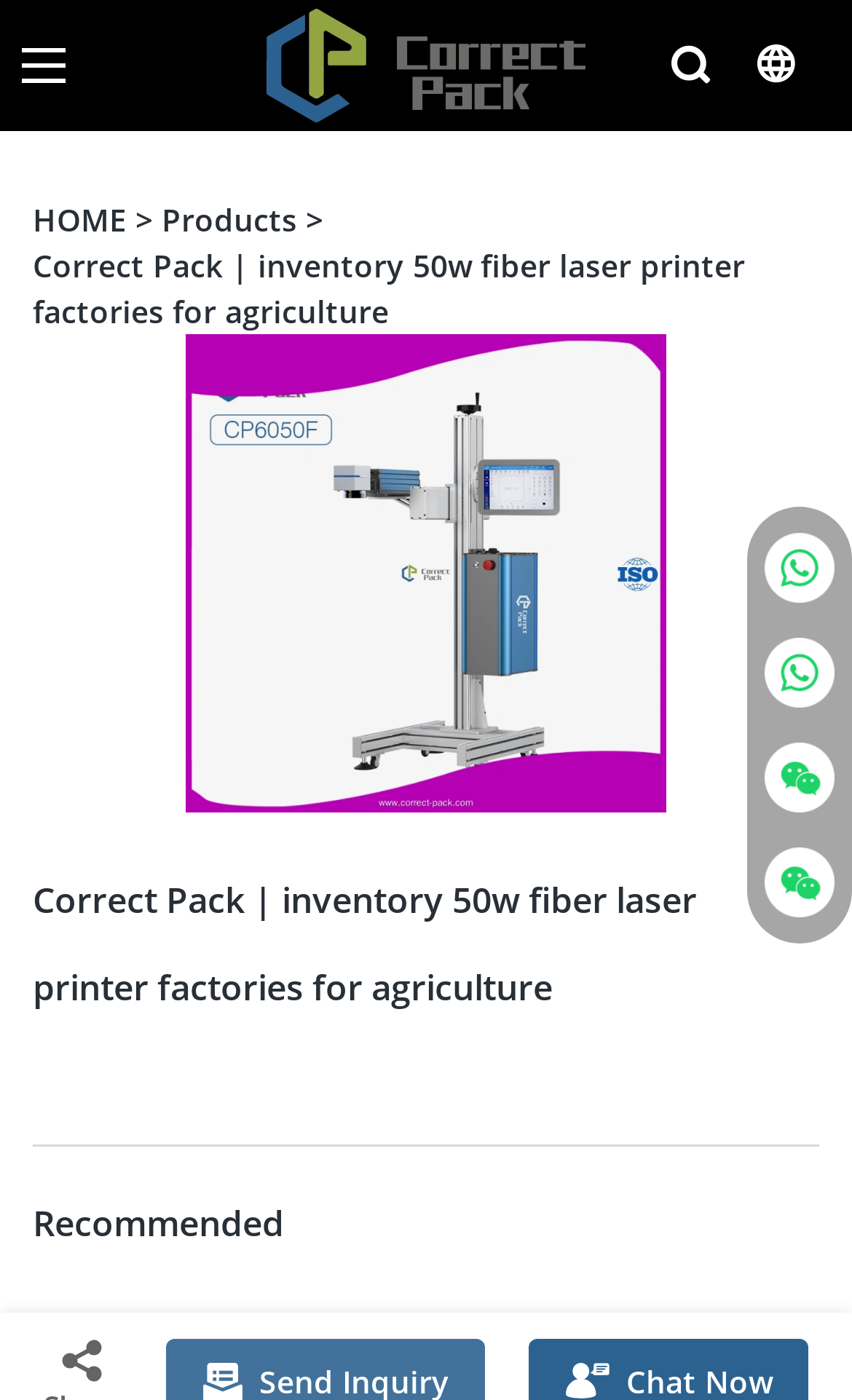How many images are associated with the links in the bottom section?
Please provide a detailed answer to the question.

In the bottom section, I found four links with associated images: 'Summer Qiu', 'Nicole Chan', 'Nicole Chan', and 'Summer Qiu'. Each of these links has an image next to it.